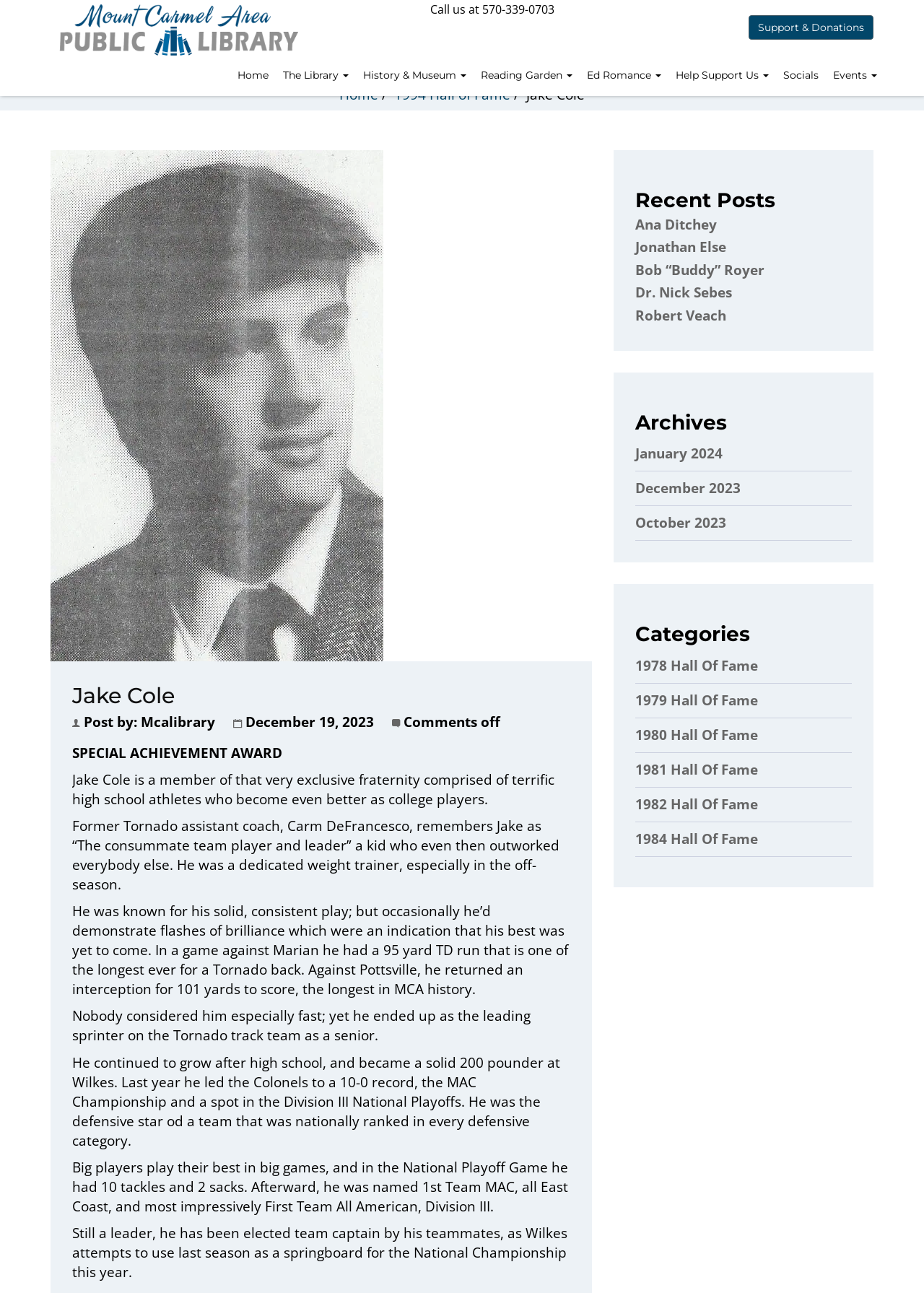Give a one-word or one-phrase response to the question:
What is the phone number to call?

570-339-0703